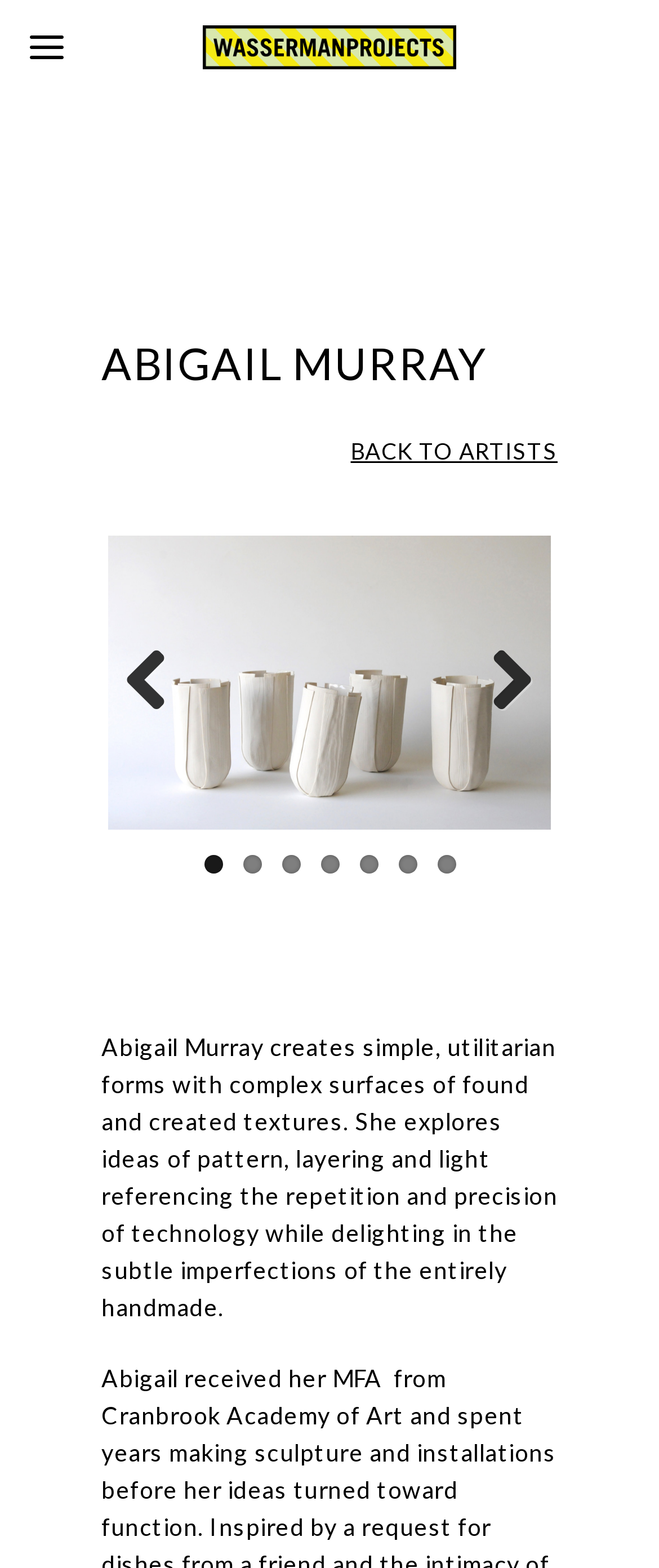Please identify the bounding box coordinates of the area that needs to be clicked to fulfill the following instruction: "go to next page."

[0.708, 0.414, 0.81, 0.457]